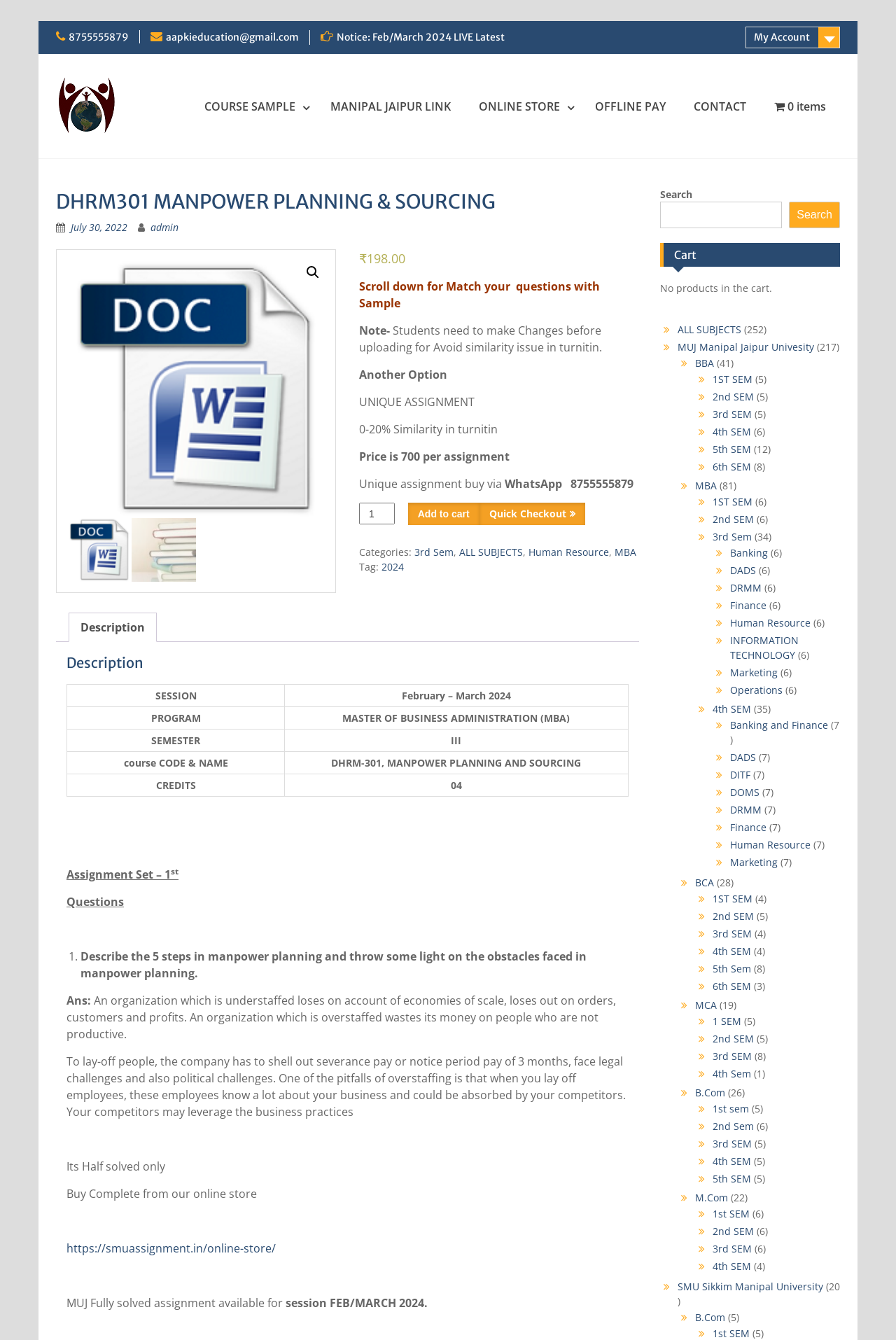Locate and provide the bounding box coordinates for the HTML element that matches this description: "6th SEM".

[0.795, 0.731, 0.838, 0.741]